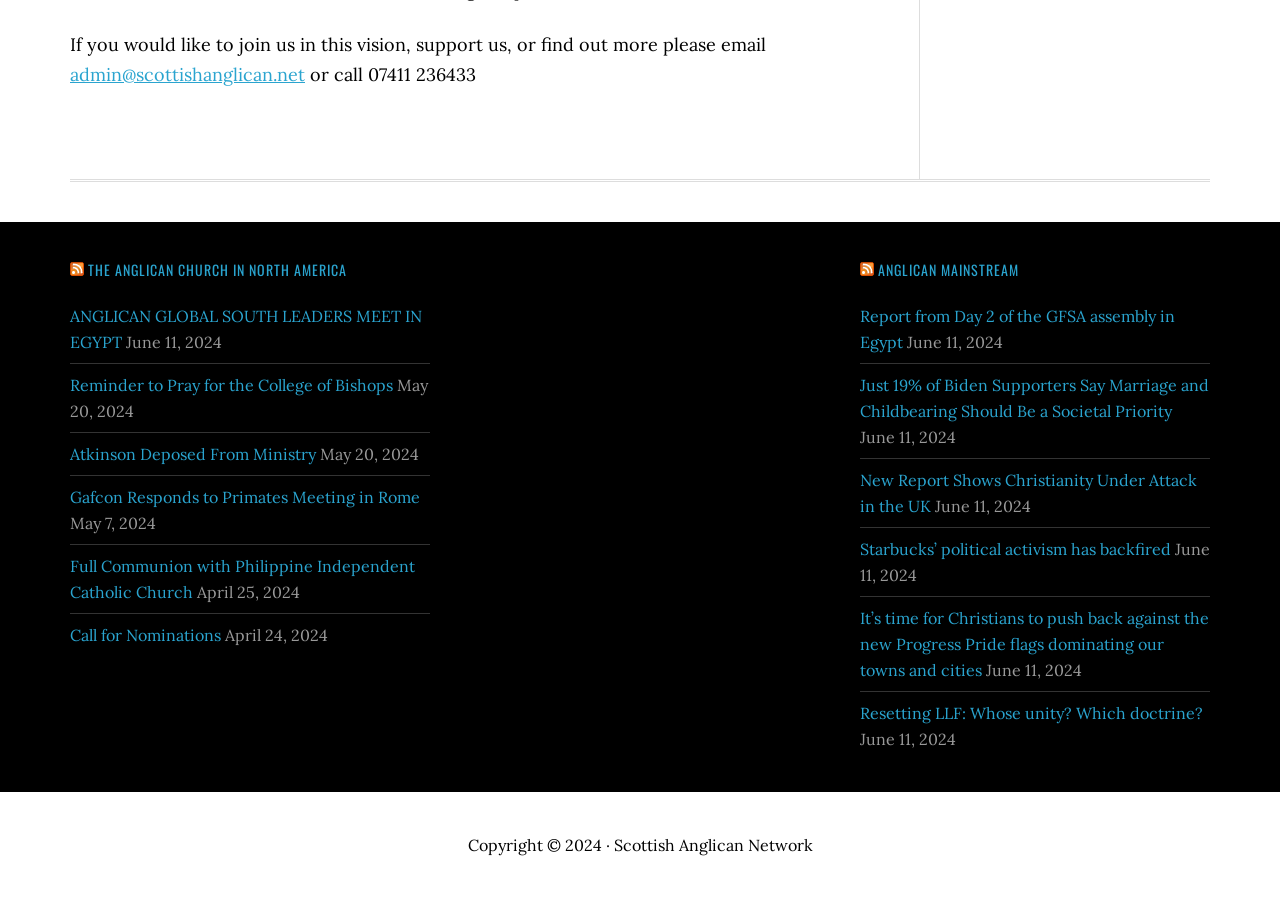Find and indicate the bounding box coordinates of the region you should select to follow the given instruction: "Read ANGLICAN GLOBAL SOUTH LEADERS MEET IN EGYPT".

[0.055, 0.34, 0.33, 0.392]